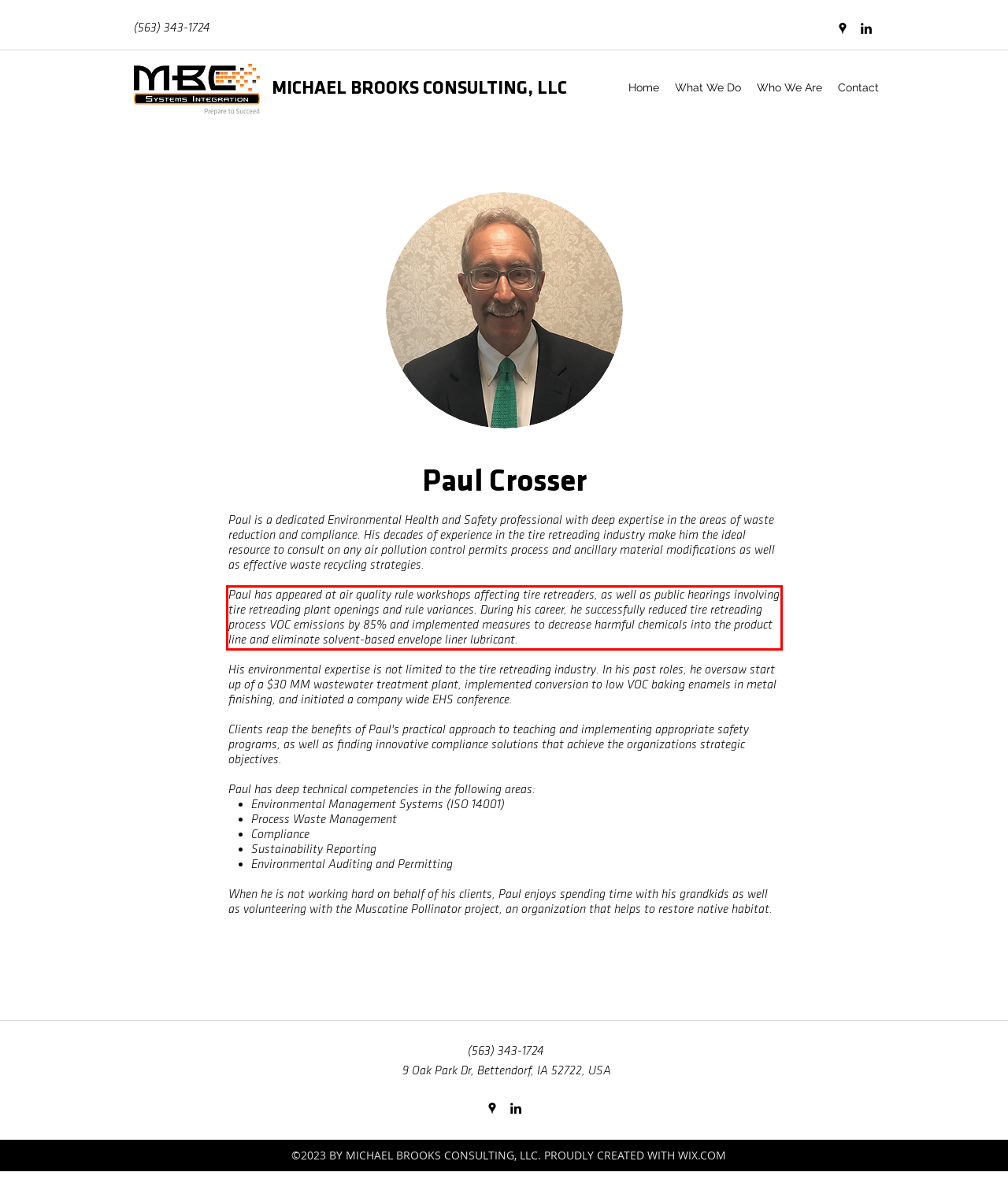Review the screenshot of the webpage and recognize the text inside the red rectangle bounding box. Provide the extracted text content.

Paul has appeared at air quality rule workshops affecting tire retreaders, as well as public hearings involving tire retreading plant openings and rule variances. During his career, he successfully reduced tire retreading process VOC emissions by 85% and implemented measures to decrease harmful chemicals into the product line and eliminate solvent-based envelope liner lubricant.